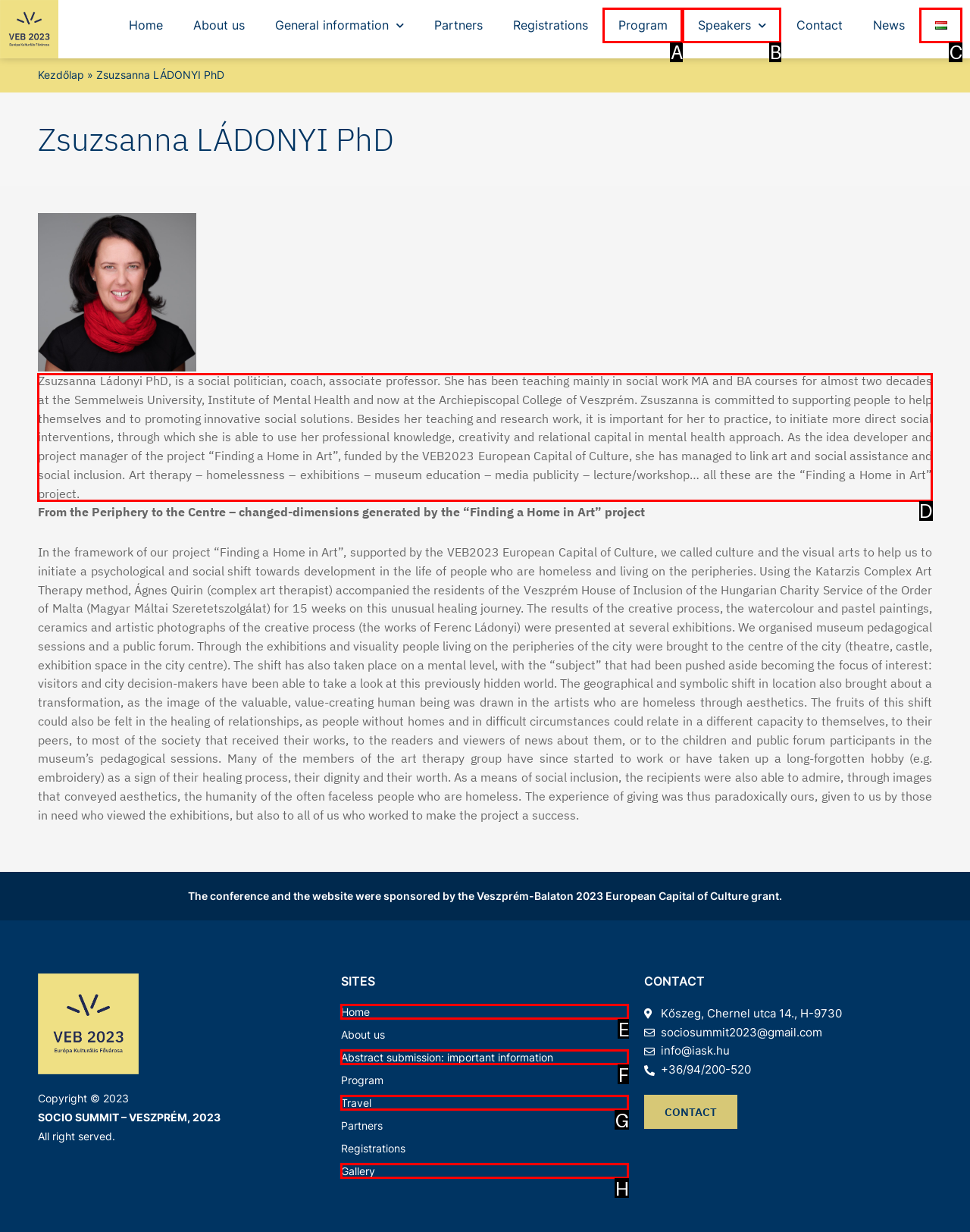Select the correct UI element to click for this task: Learn more about the 'Finding a Home in Art' project.
Answer using the letter from the provided options.

D